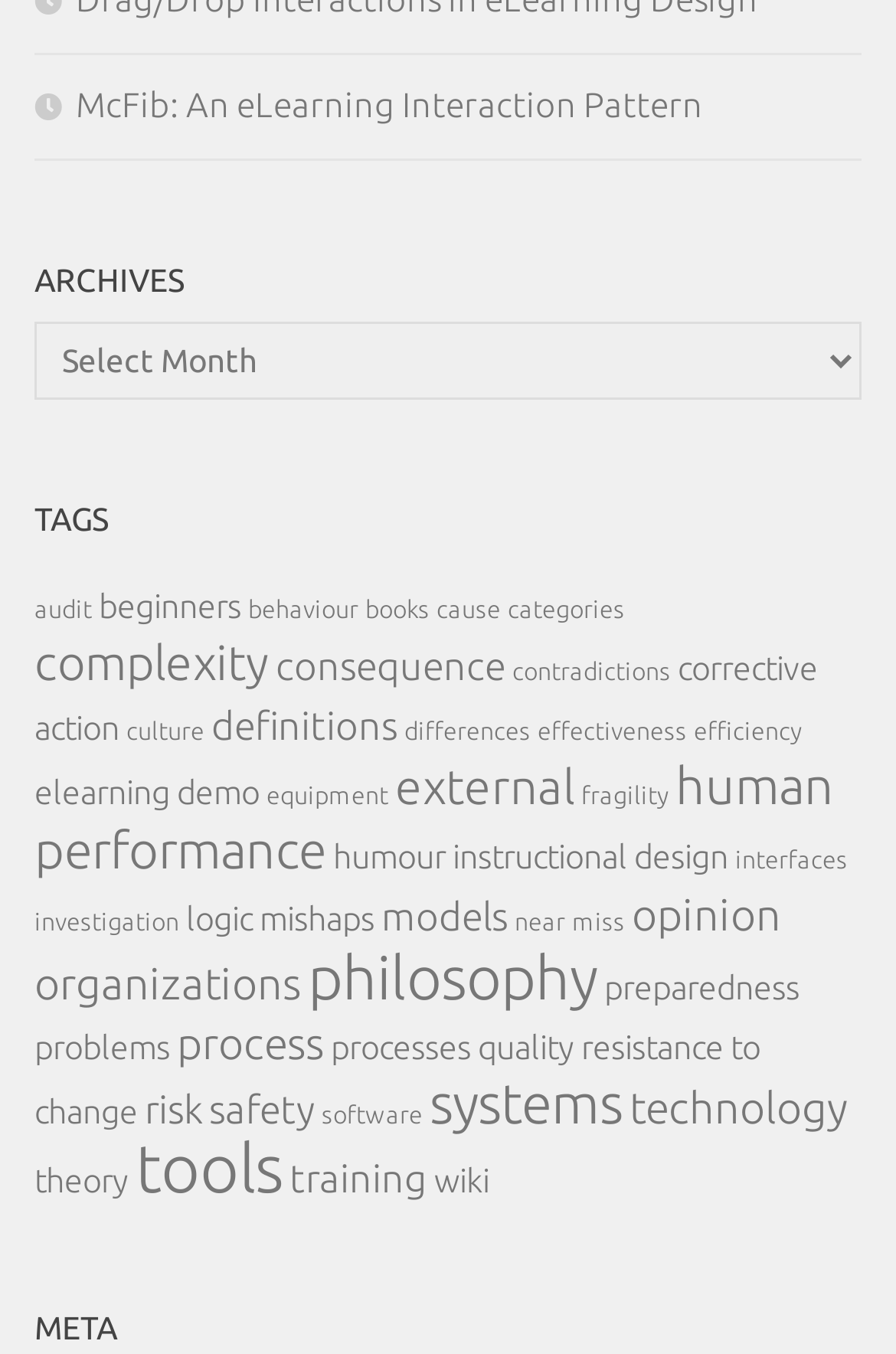Please identify the bounding box coordinates of the element that needs to be clicked to perform the following instruction: "Click on the 'McFib: An eLearning Interaction Pattern' link".

[0.038, 0.063, 0.785, 0.092]